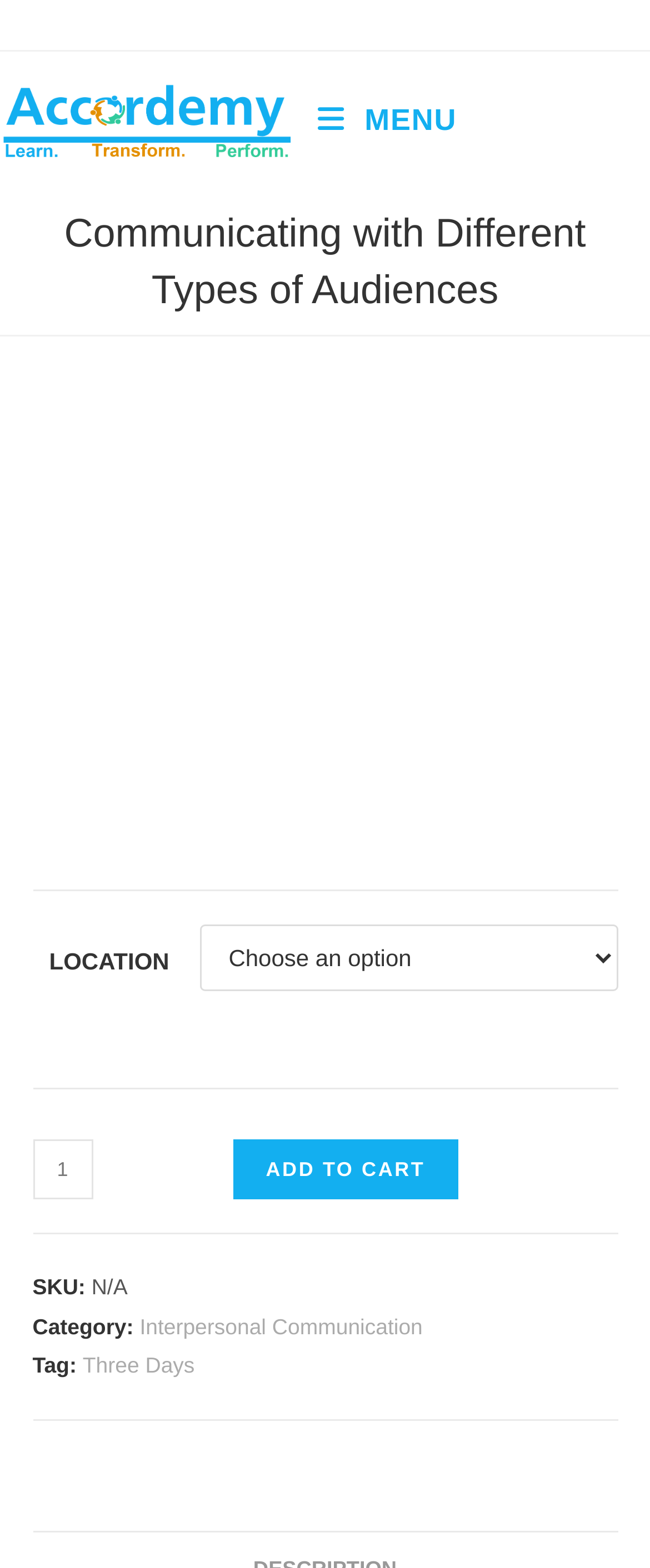Determine the bounding box coordinates for the element that should be clicked to follow this instruction: "View Media Releases". The coordinates should be given as four float numbers between 0 and 1, in the format [left, top, right, bottom].

None